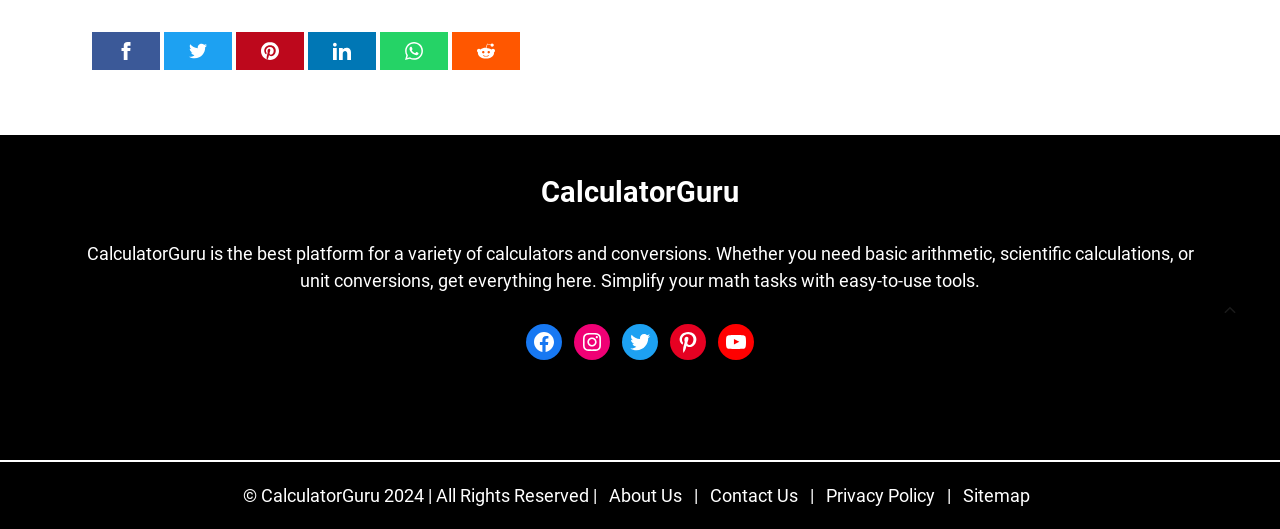Provide a one-word or one-phrase answer to the question:
What is the copyright year of the website?

2024